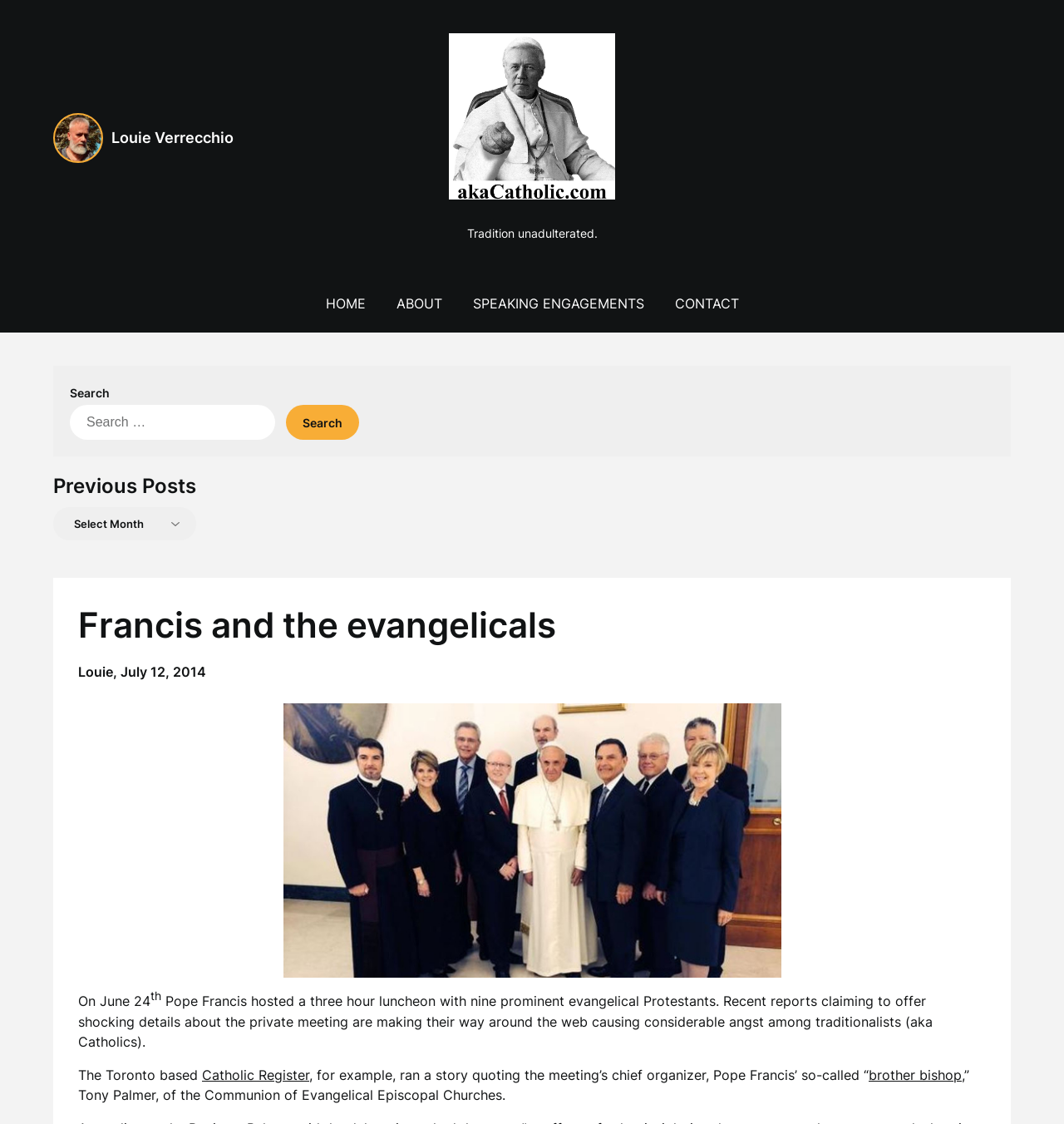Please use the details from the image to answer the following question comprehensively:
What is the name of the publication that quoted the meeting's chief organizer?

The article mentions that the Toronto-based Catholic Register ran a story quoting the meeting's chief organizer, Tony Palmer.